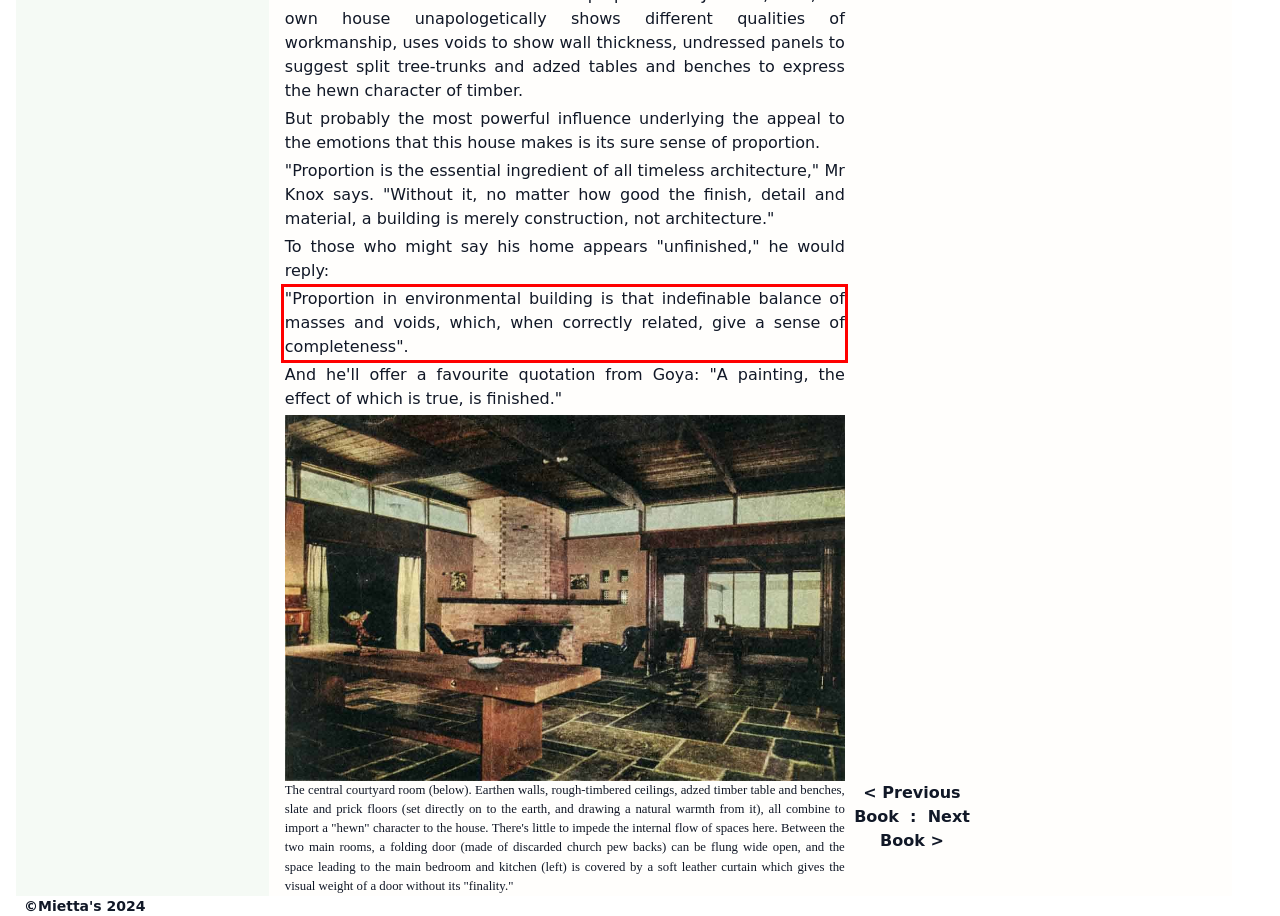Please extract the text content from the UI element enclosed by the red rectangle in the screenshot.

"Proportion in environmental building is that indefinable balance of masses and voids, which, when correctly related, give a sense of completeness".